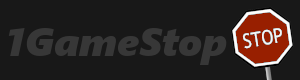Provide an in-depth description of all elements within the image.

The image features the logo of "1GameStop," creatively juxtaposed with a red stop sign that prominently displays the word "STOP." The background is dark, enhancing the visibility of the logo and the stop sign. The use of the stop sign suggests a call to action, possibly to encourage customers to pause and consider their shopping choices. This design combines elements of urgency and brand identity, drawing attention to the online gaming store. Overall, the image effectively conveys a blend of playfulness and seriousness, aligning with the retailers' focus on gaming products.